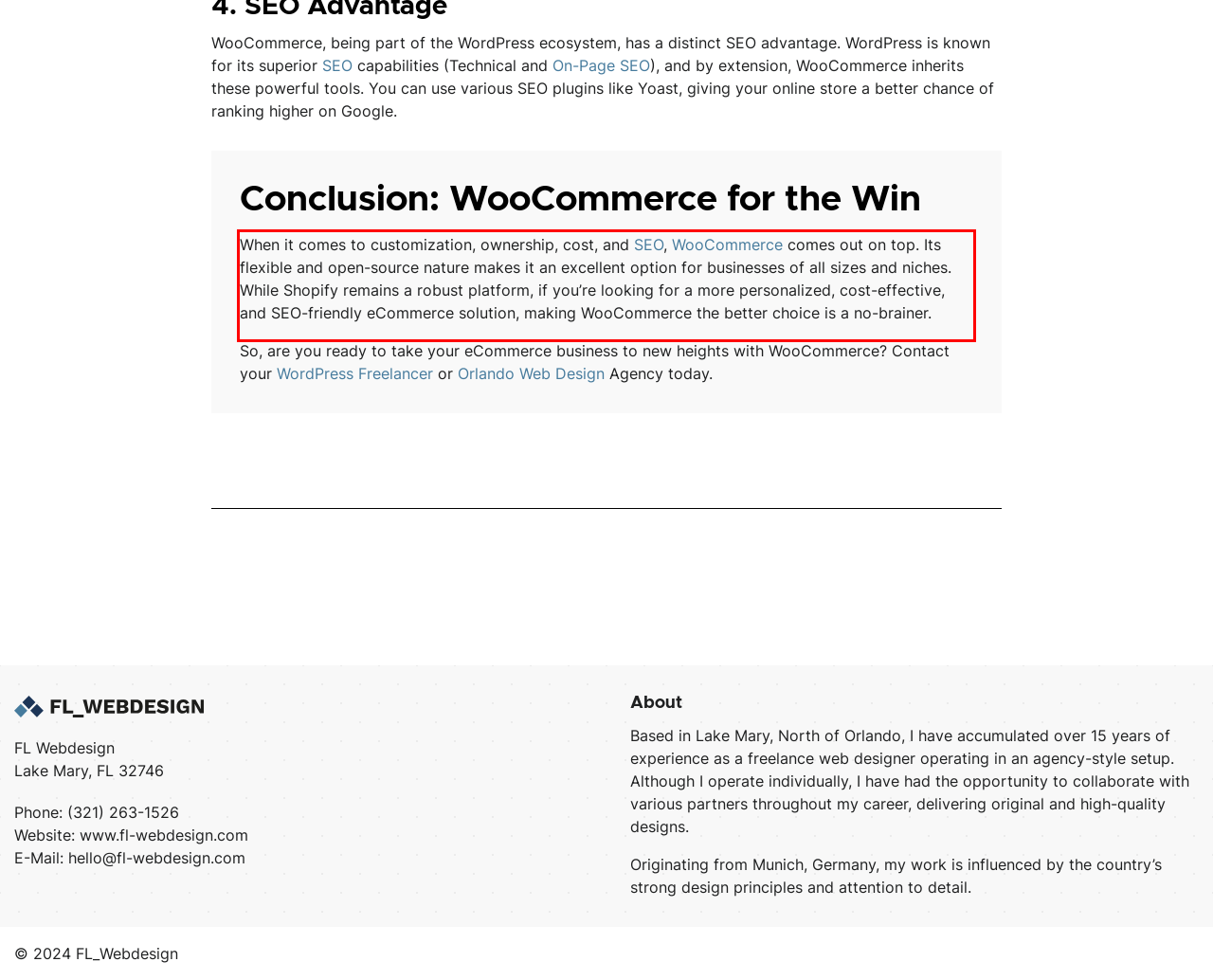Please extract the text content within the red bounding box on the webpage screenshot using OCR.

When it comes to customization, ownership, cost, and SEO, WooCommerce comes out on top. Its flexible and open-source nature makes it an excellent option for businesses of all sizes and niches. While Shopify remains a robust platform, if you’re looking for a more personalized, cost-effective, and SEO-friendly eCommerce solution, making WooCommerce the better choice is a no-brainer.